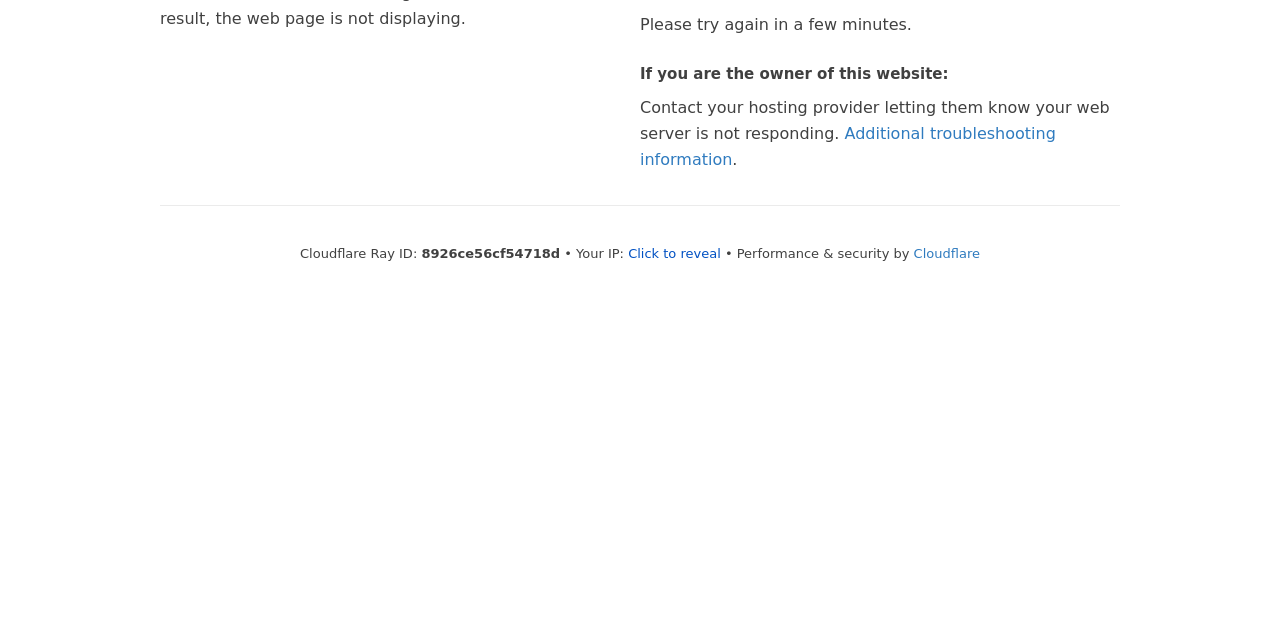Extract the bounding box coordinates of the UI element described: "Cloudflare". Provide the coordinates in the format [left, top, right, bottom] with values ranging from 0 to 1.

[0.714, 0.384, 0.766, 0.407]